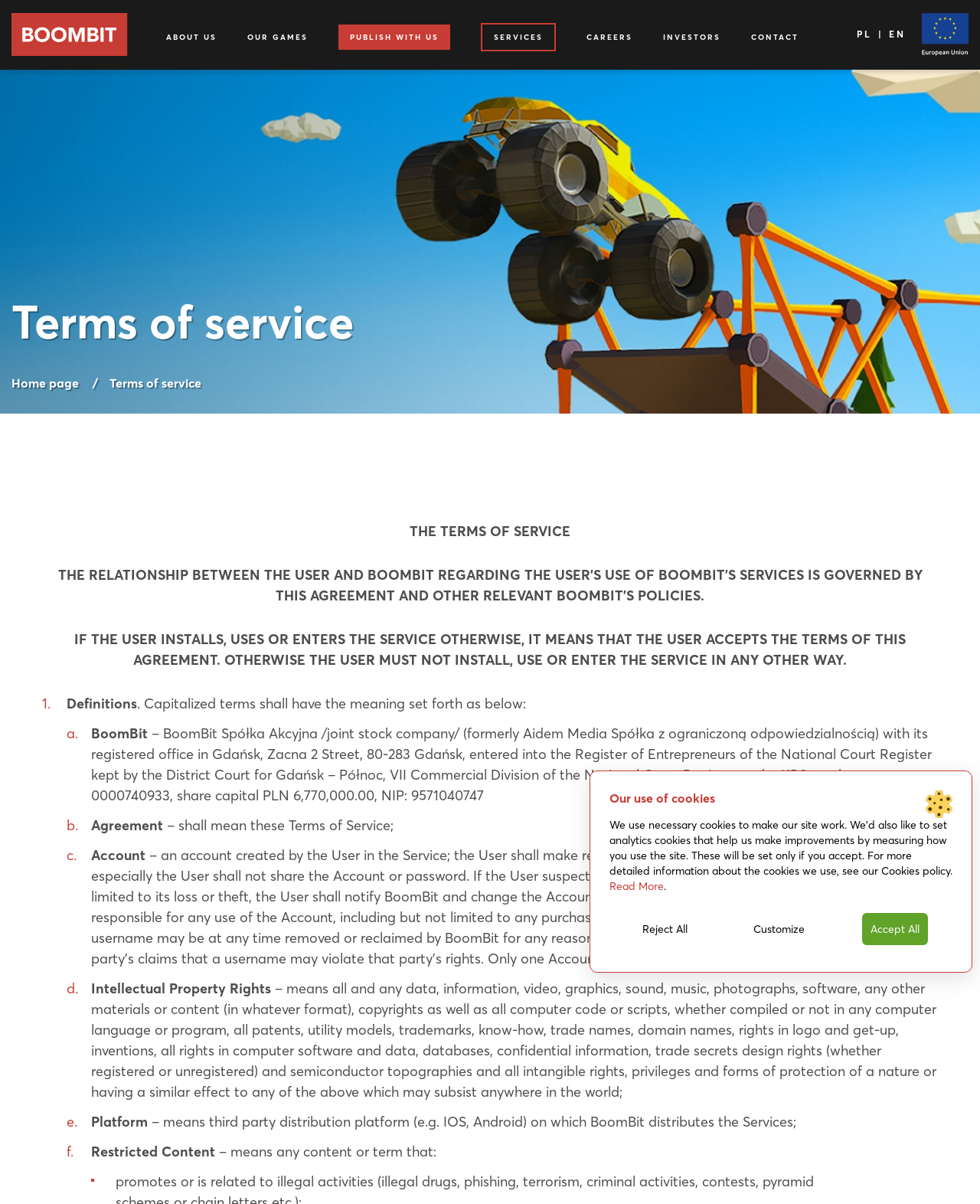What is an Account in the context of BoomBit's services?
Look at the image and answer with only one word or phrase.

User-created account